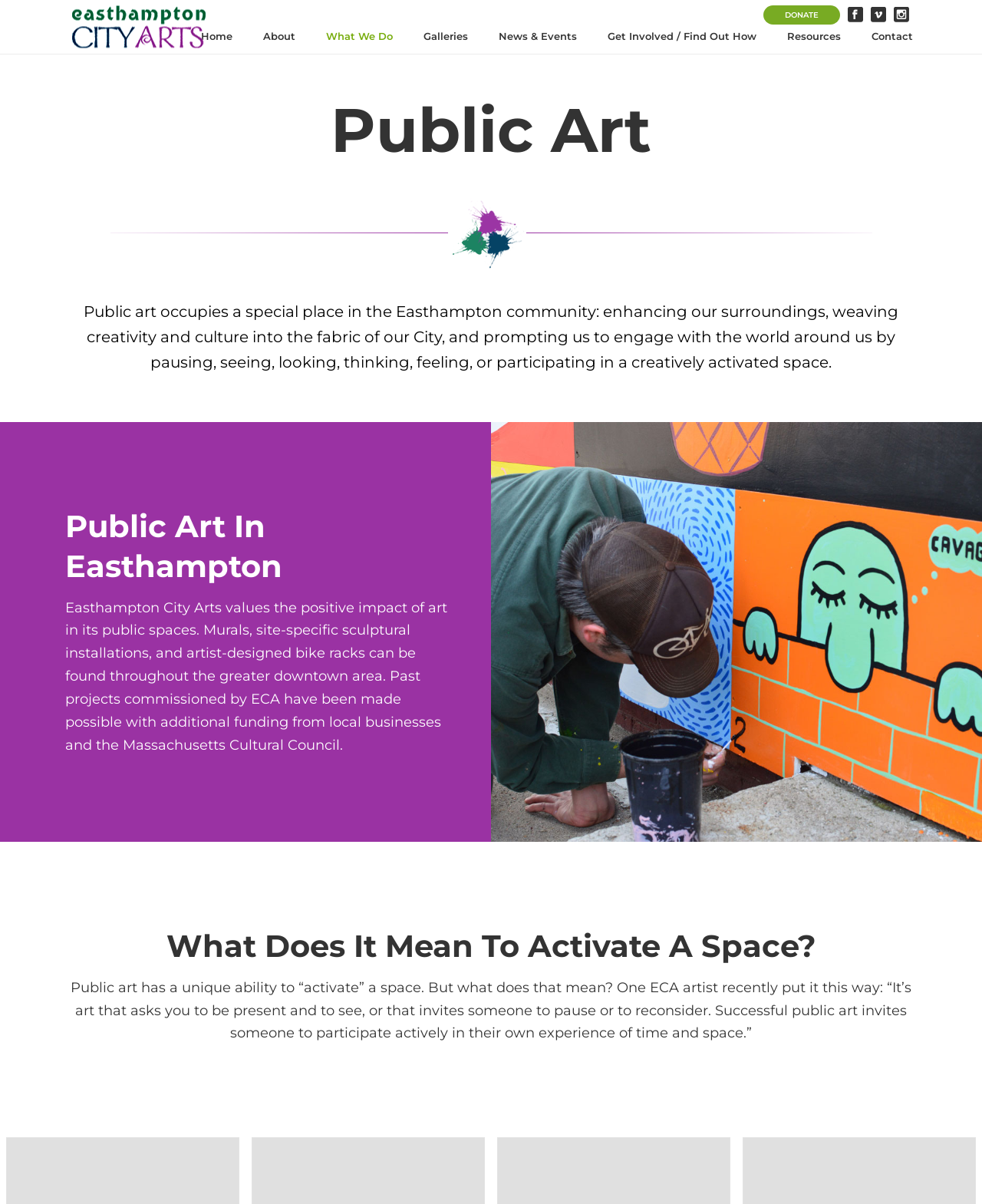Identify the bounding box of the HTML element described here: "News & Events". Provide the coordinates as four float numbers between 0 and 1: [left, top, right, bottom].

[0.492, 0.0, 0.603, 0.045]